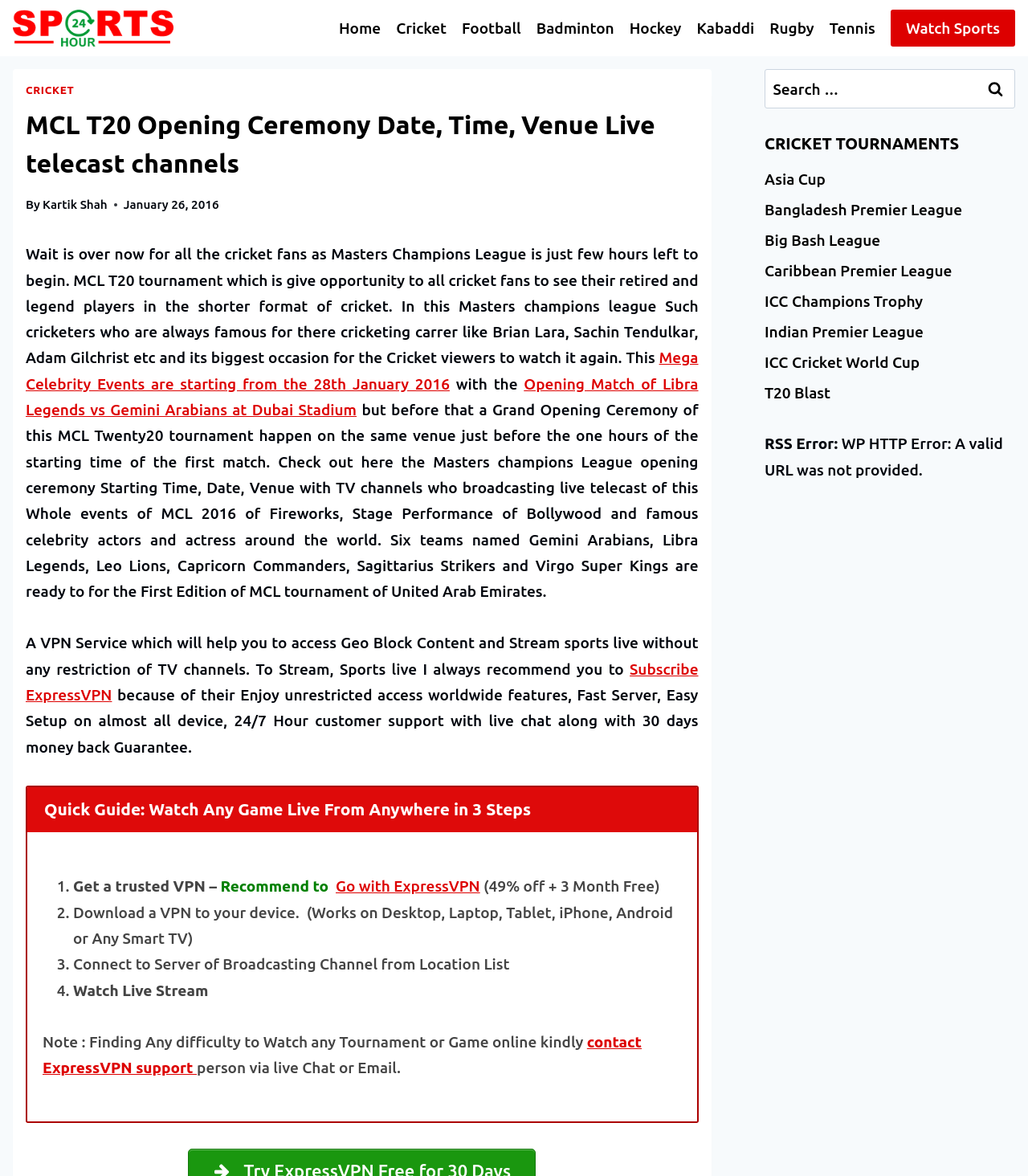What is the name of the tournament?
Refer to the image and provide a one-word or short phrase answer.

MCL T20